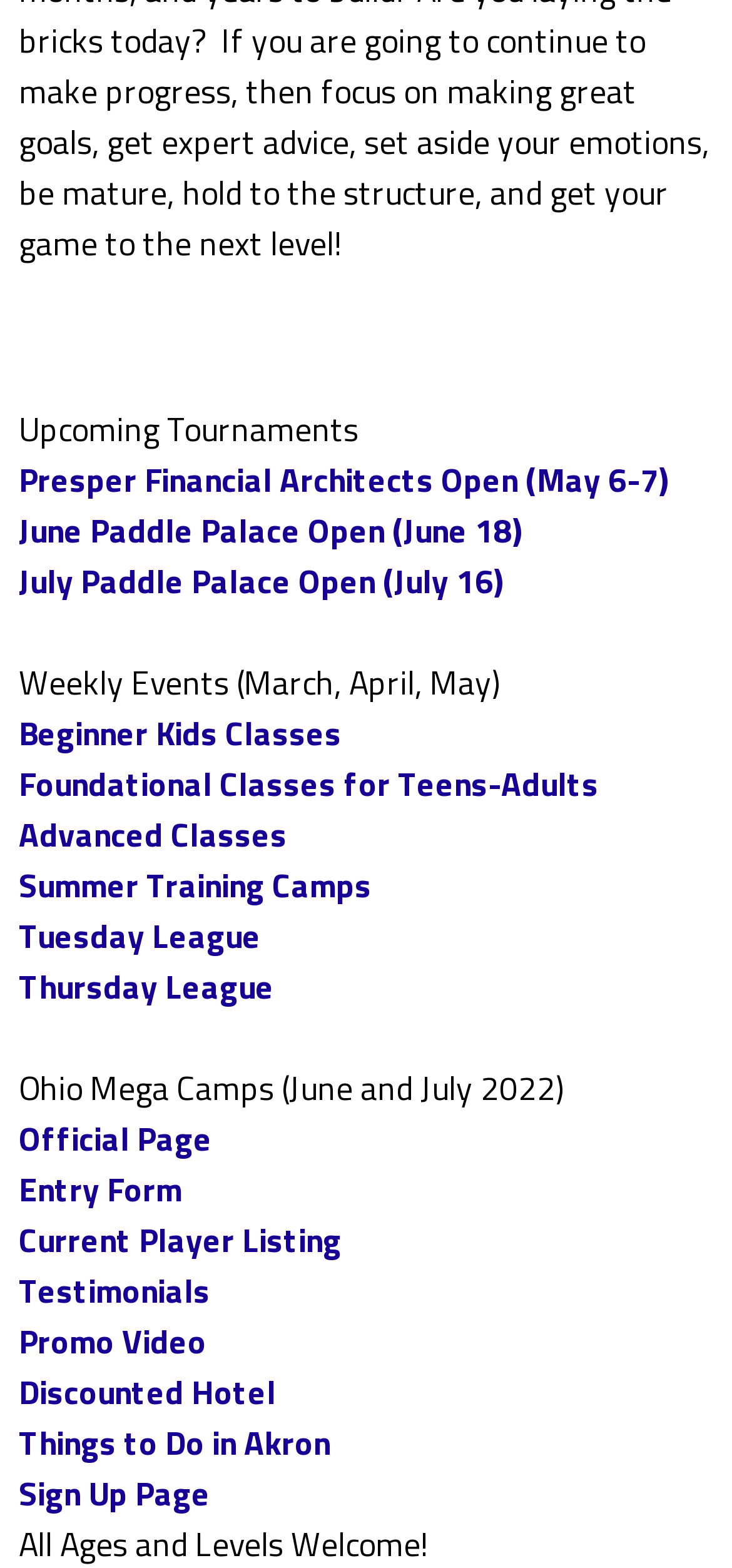Determine the coordinates of the bounding box that should be clicked to complete the instruction: "View Presper Financial Architects Open tournament details". The coordinates should be represented by four float numbers between 0 and 1: [left, top, right, bottom].

[0.026, 0.29, 0.913, 0.322]